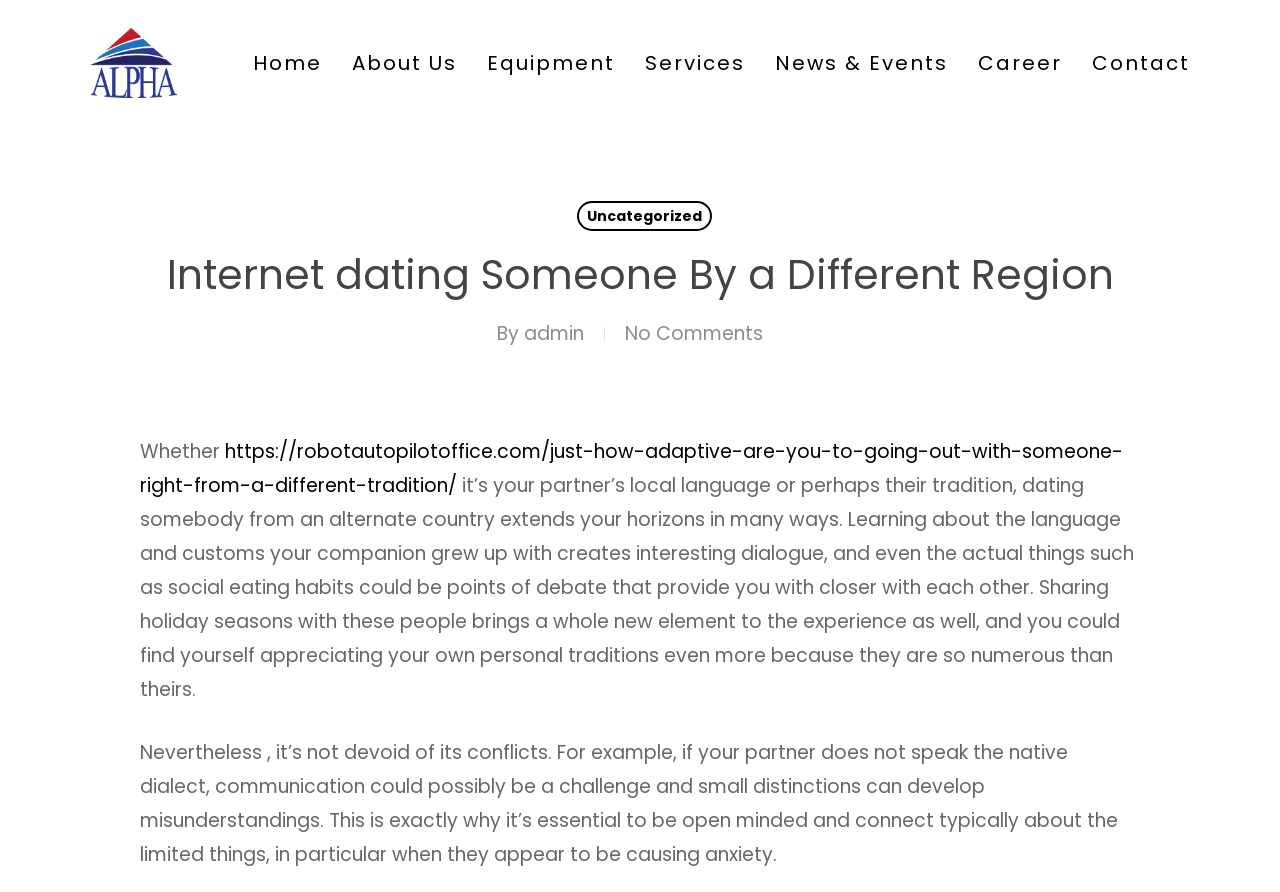Identify the bounding box coordinates for the region of the element that should be clicked to carry out the instruction: "Read the article about dating someone from a different region". The bounding box coordinates should be four float numbers between 0 and 1, i.e., [left, top, right, bottom].

[0.109, 0.491, 0.877, 0.559]